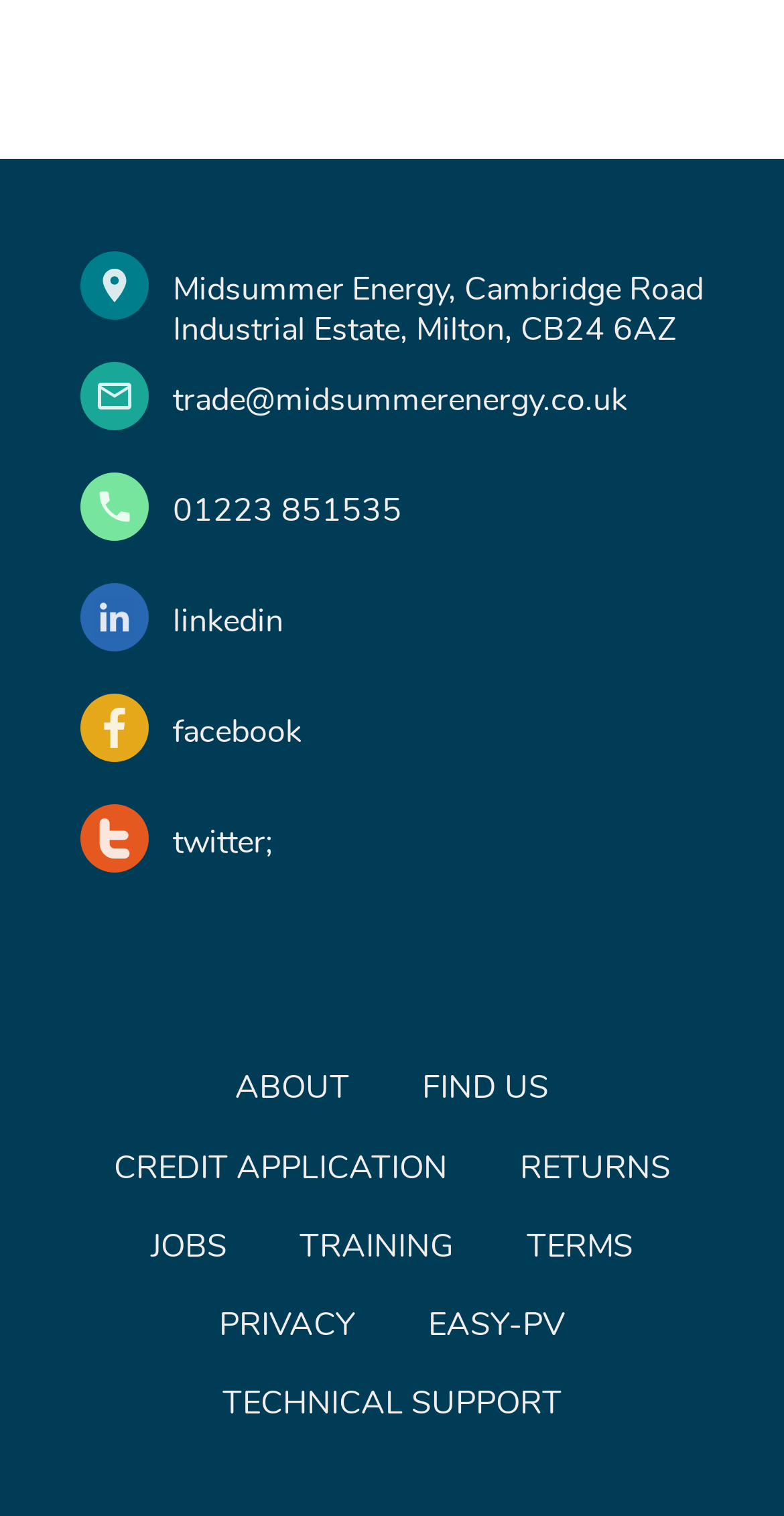Provide the bounding box for the UI element matching this description: "CREDIT APPLICATION".

[0.124, 0.755, 0.591, 0.785]